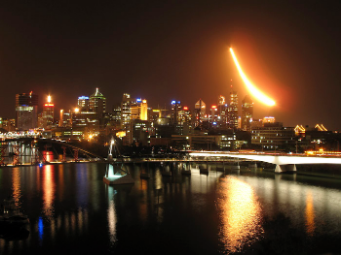Break down the image into a detailed narrative.

The image showcases a vibrant night scene of the Brisbane skyline, illuminated by a spectacular array of city lights reflecting on the river's surface. A striking orange light streak arcs across the sky, possibly a result of fireworks or a special event, adding a dynamic element to the tranquil waters. The photograph captures iconic structures and bridges that define Brisbane's landscape, creating a captivating atmosphere of celebration and urban beauty. This image is part of a collection shared by Doug Peterson, inviting non-commercial use with proper attribution to his website, highlighting the importance of his photography work.